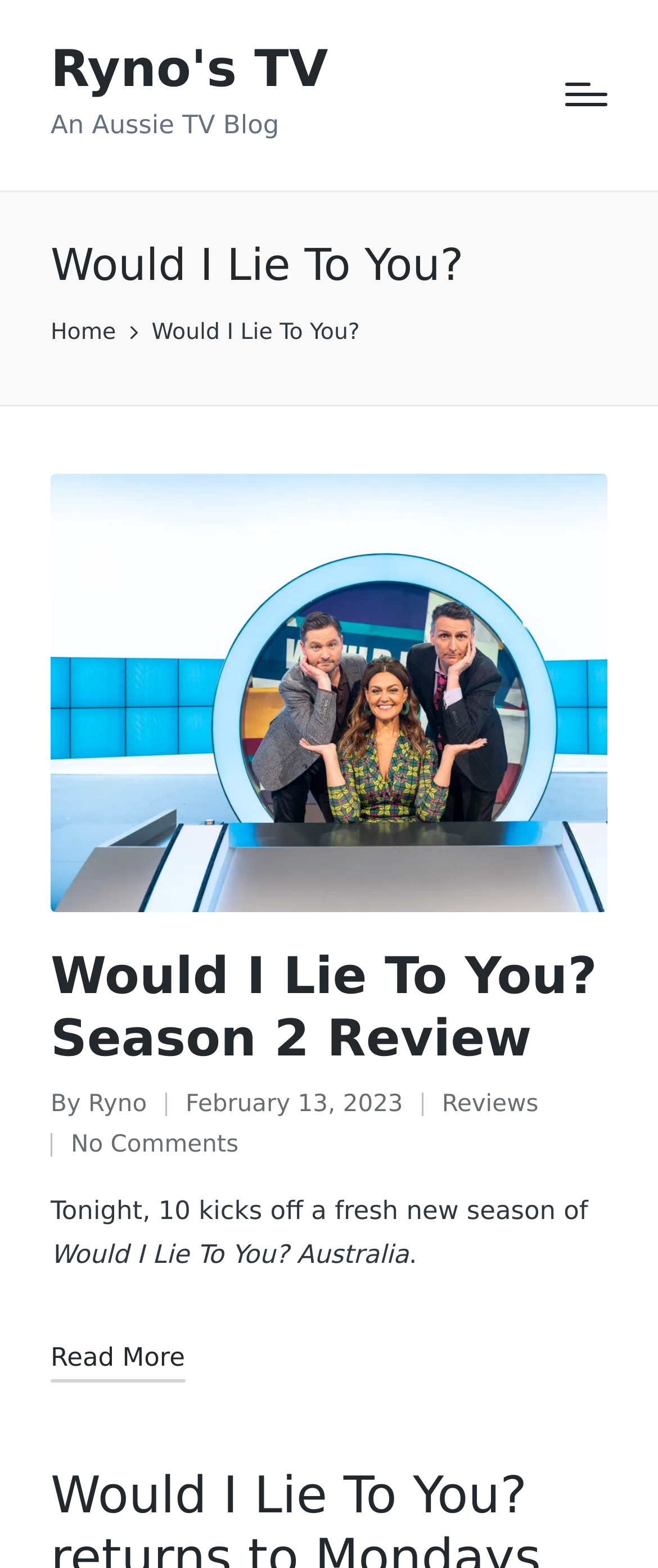Using the provided element description: "Read More", identify the bounding box coordinates. The coordinates should be four floats between 0 and 1 in the order [left, top, right, bottom].

[0.077, 0.852, 0.281, 0.881]